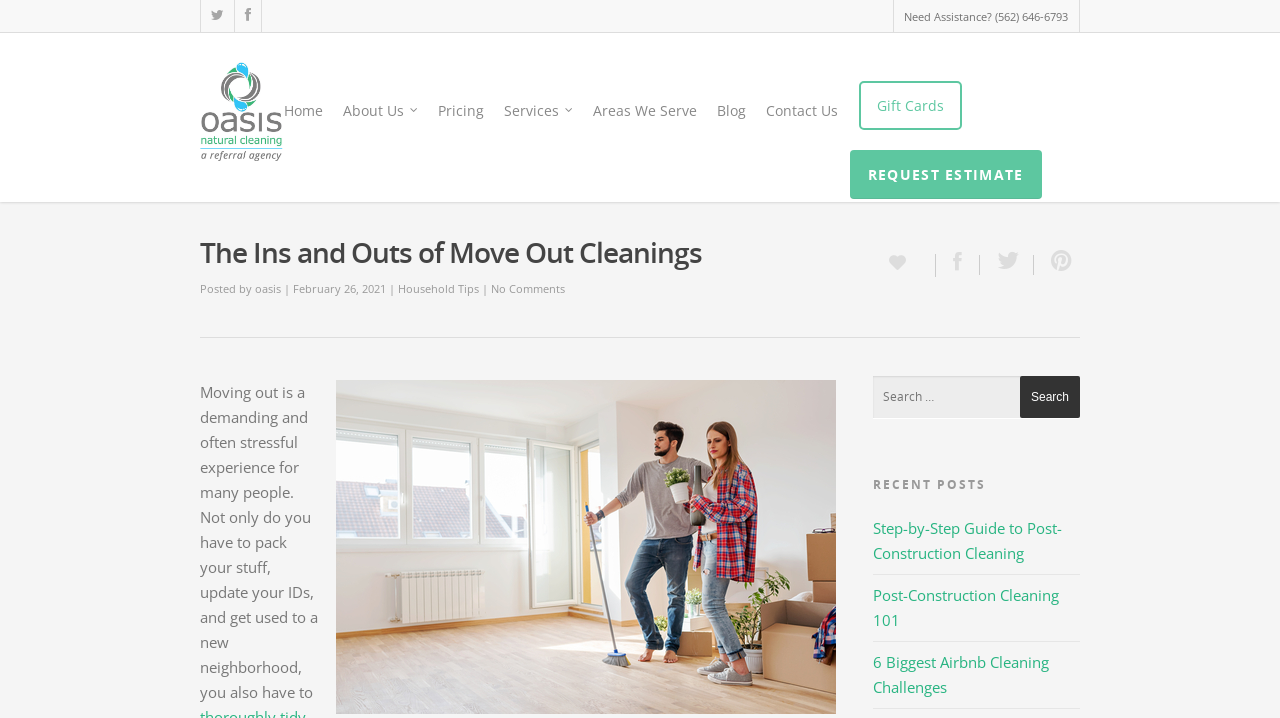Respond with a single word or phrase:
What is the category of the 'Household Tips' link?

Blog category